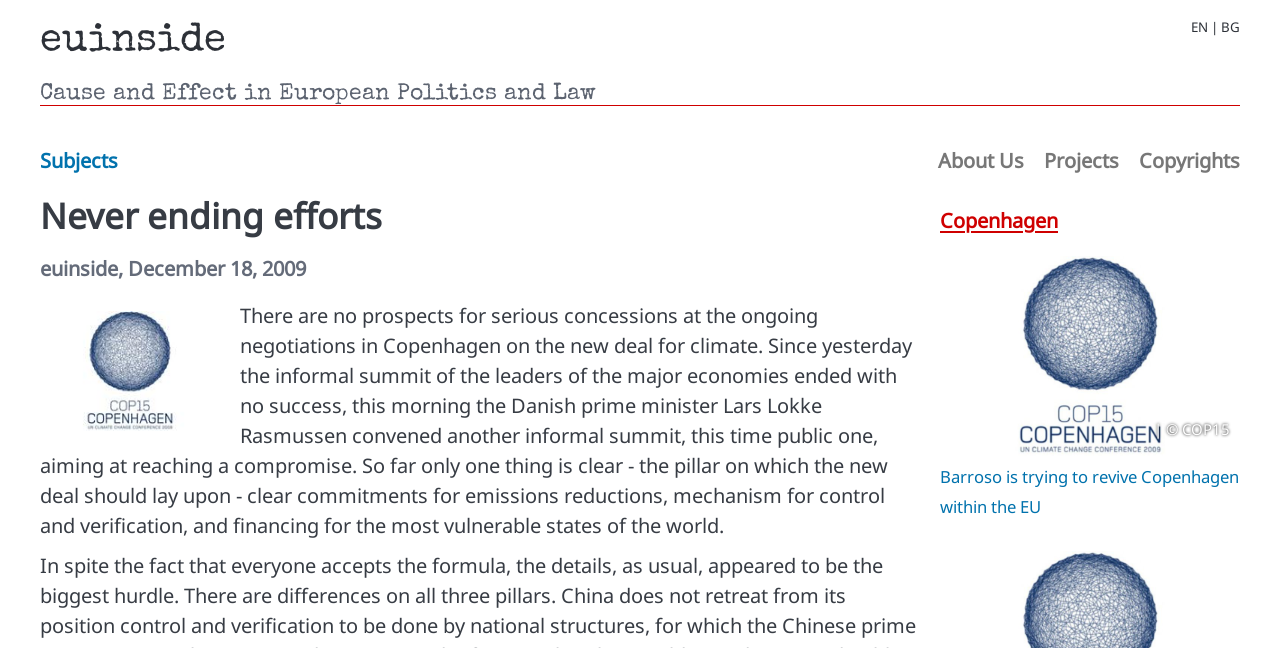Based on the image, provide a detailed response to the question:
Who convened the informal summit?

According to the text, 'this morning the Danish prime minister Lars Lokke Rasmussen convened another informal summit, this time public one, aiming at reaching a compromise'.